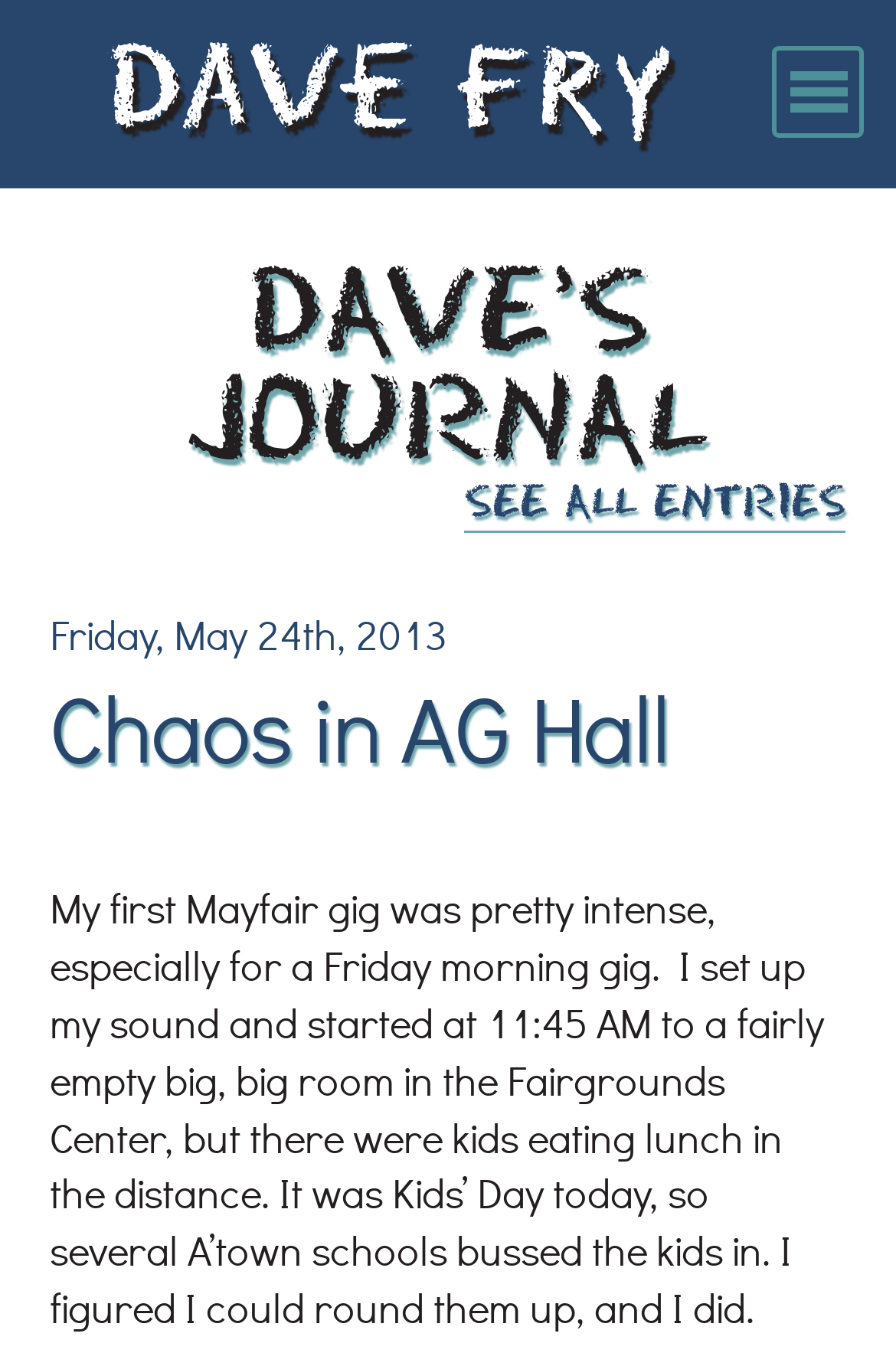Provide your answer to the question using just one word or phrase: What was the event happening at the Fairgrounds Center?

Kids’ Day